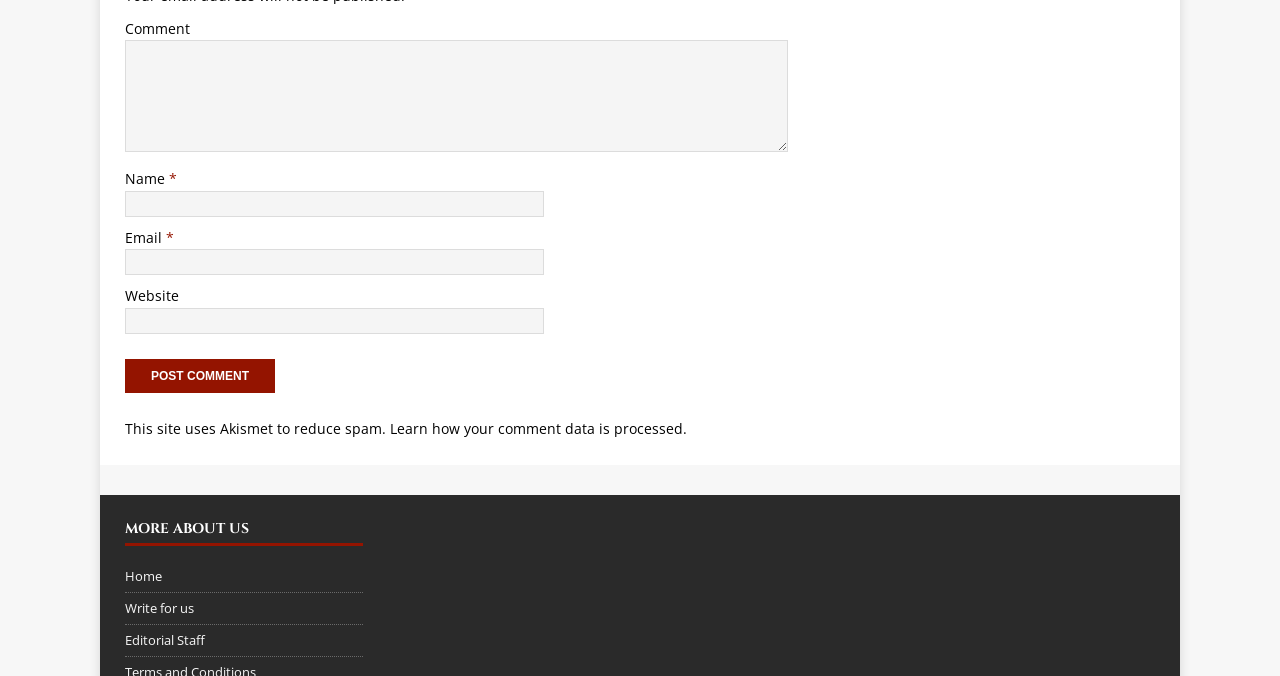Is the 'Website' field required?
Provide a concise answer using a single word or phrase based on the image.

No